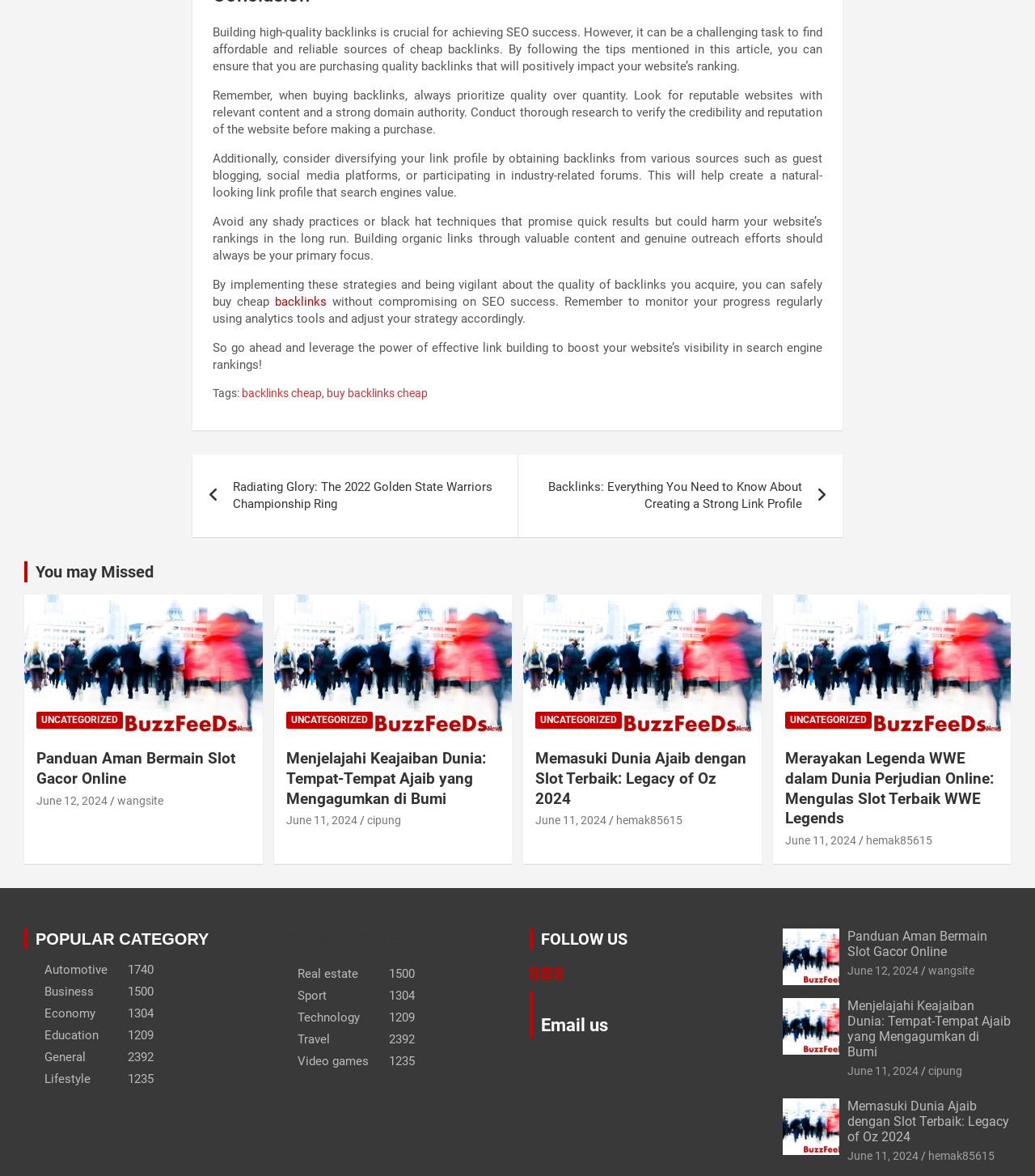Find the bounding box coordinates for the UI element whose description is: "backlinks cheap". The coordinates should be four float numbers between 0 and 1, in the format [left, top, right, bottom].

[0.234, 0.328, 0.311, 0.341]